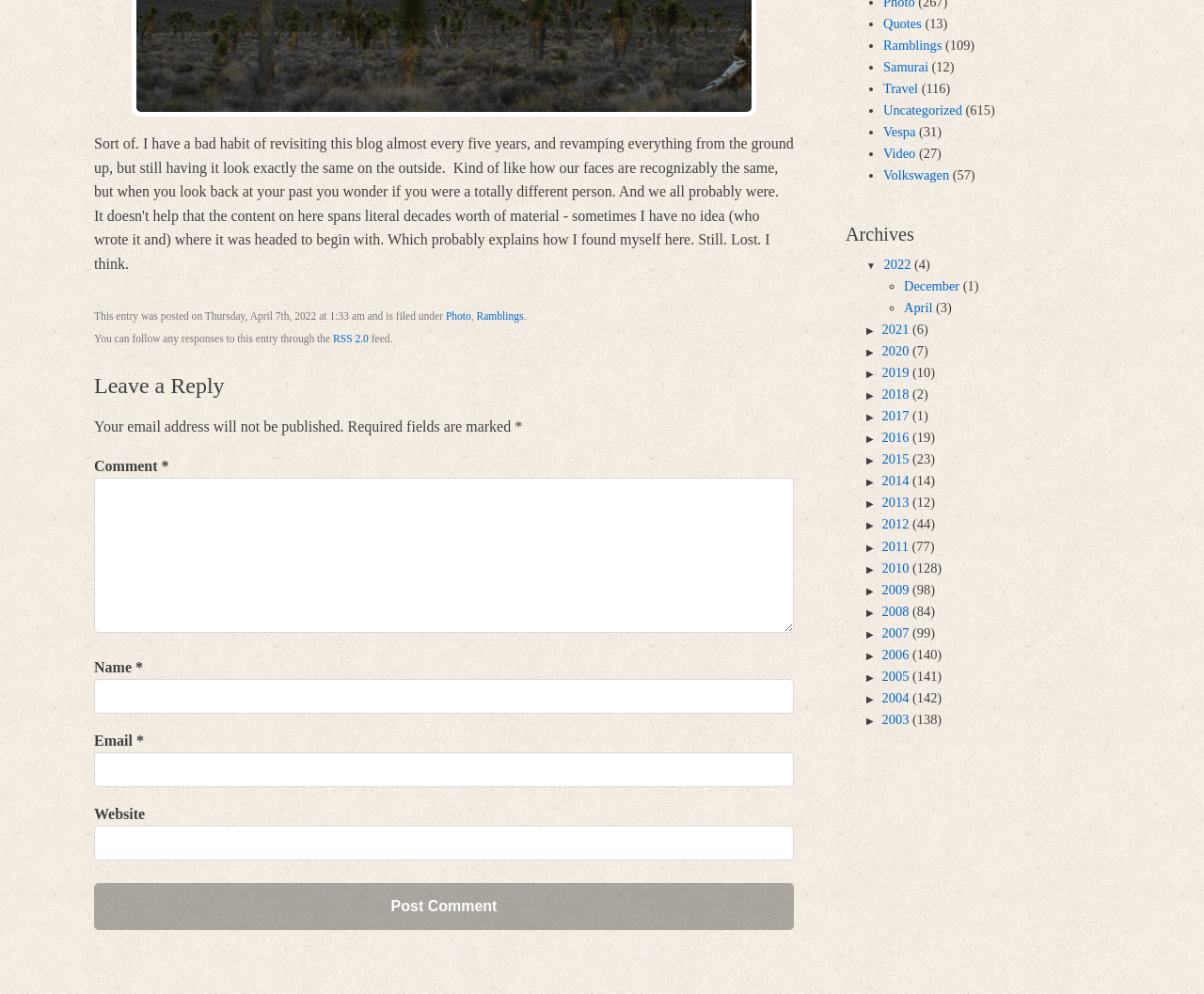For the element described, predict the bounding box coordinates as (top-left x, top-left y, bottom-right x, bottom-right y). All values should be between 0 and 1. Element description: parent_node: Name * name="author"

[0.078, 0.683, 0.659, 0.718]